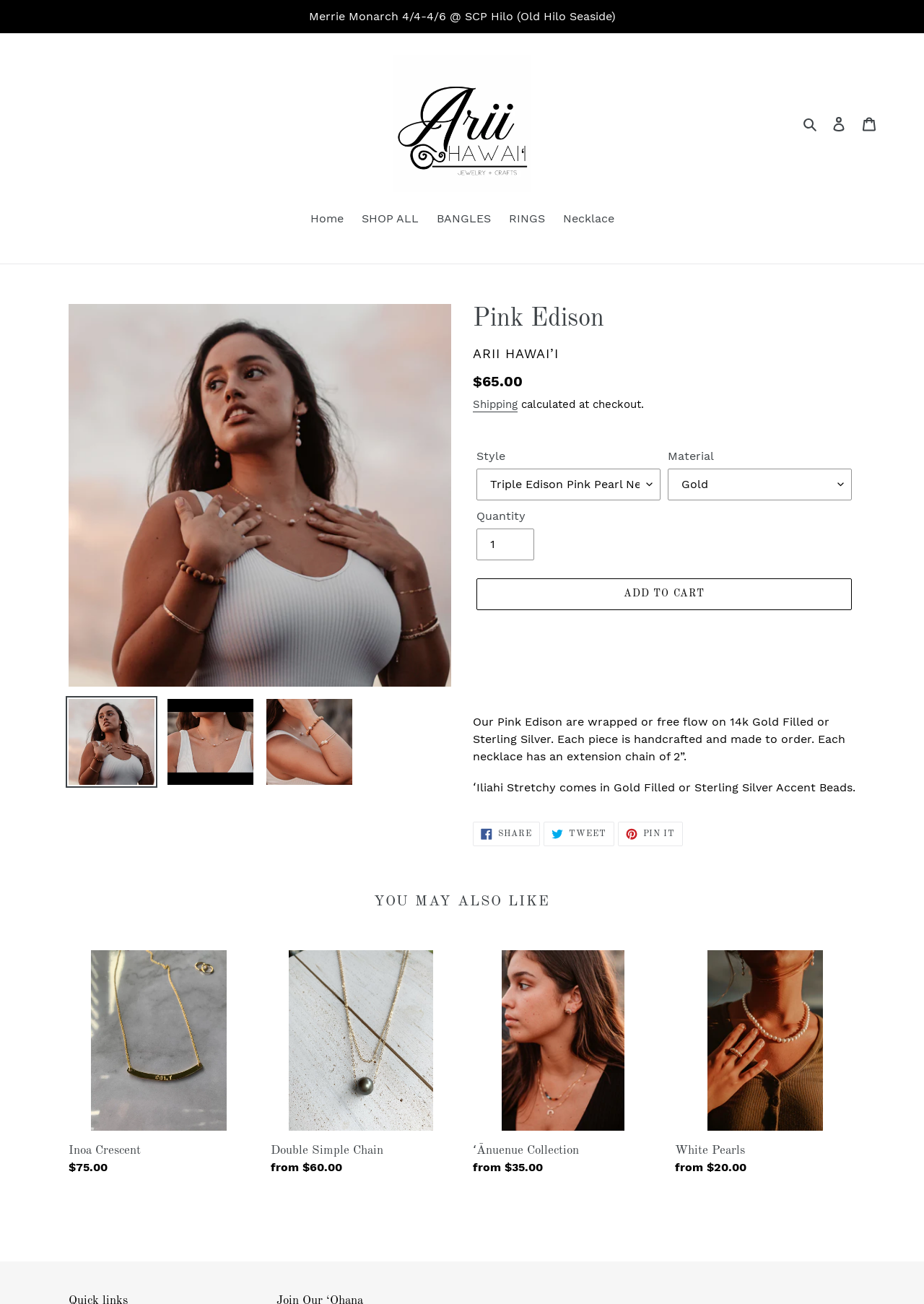Identify the bounding box coordinates of the section that should be clicked to achieve the task described: "Share on Facebook".

[0.512, 0.63, 0.584, 0.649]